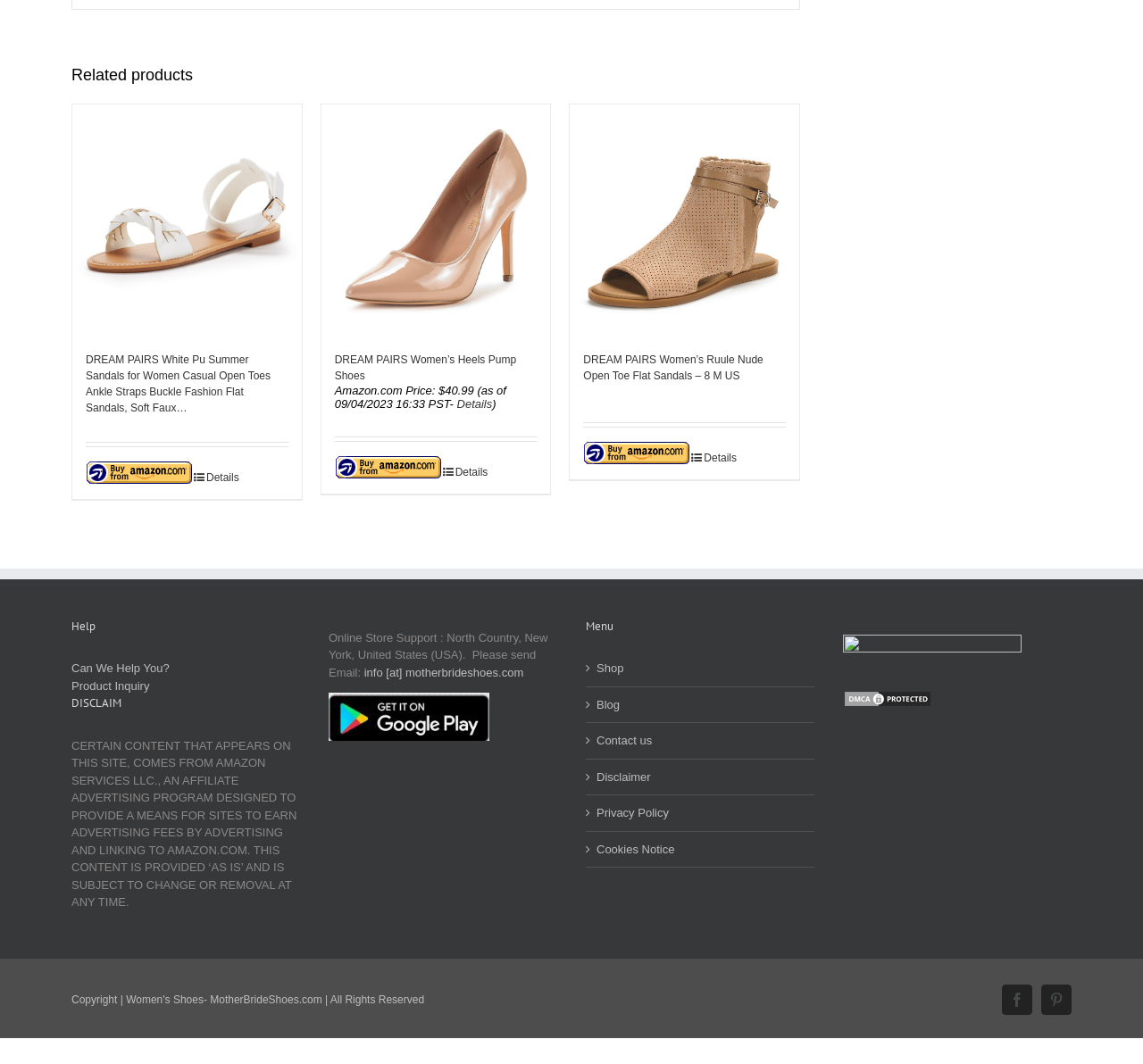What is the price of the first product?
Please provide a detailed and thorough answer to the question.

I looked for the price information associated with the first product, 'DREAM PAIRS White Pu Summer Sandals for Women Casual Open Toes Ankle Straps Buckle Fashion Flat Sandals, Soft Faux…', and found the price listed as '$40.99'.